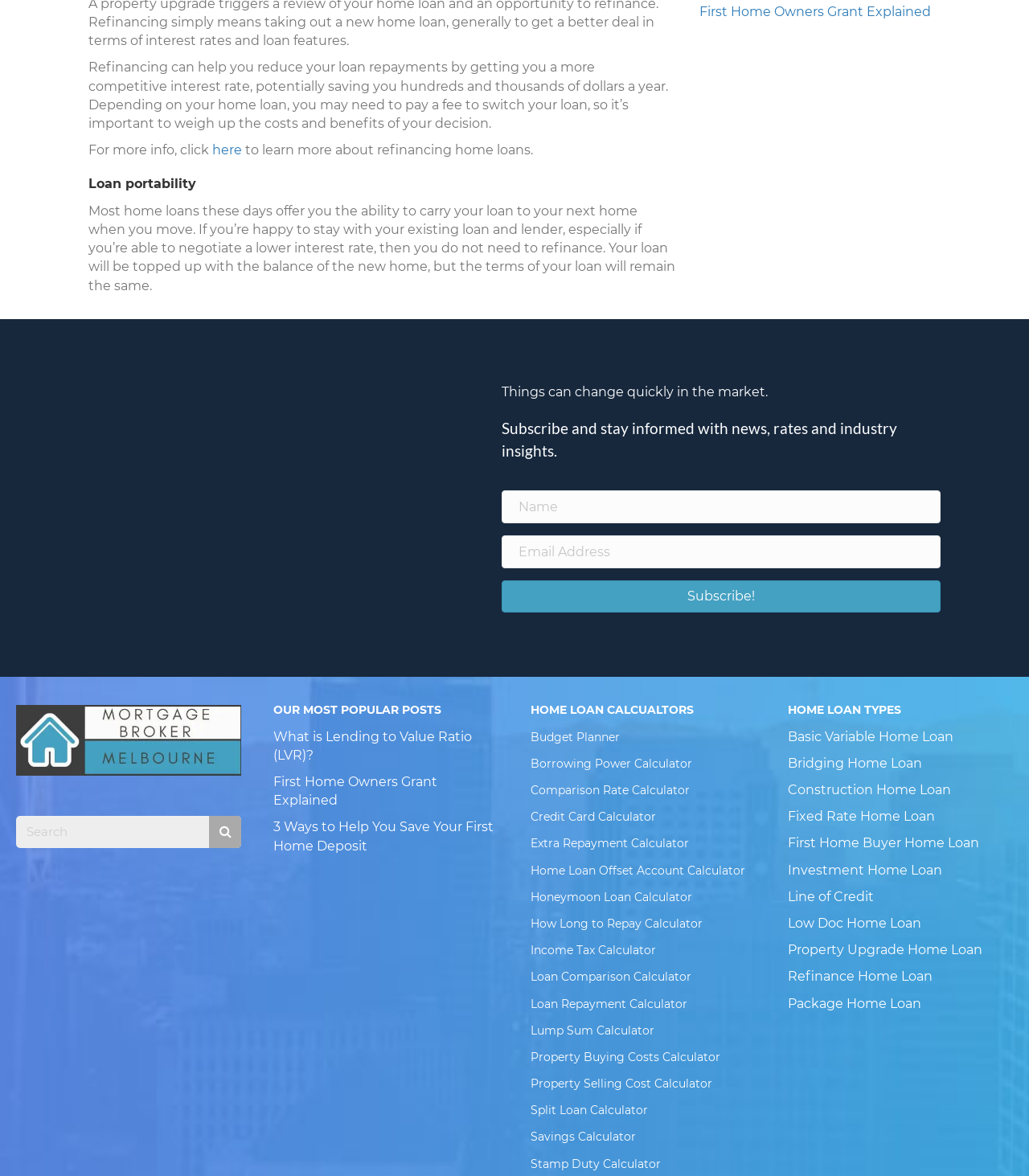What is refinancing a home loan?
Please respond to the question with a detailed and well-explained answer.

Based on the text 'Refinancing can help you reduce your loan repayments by getting you a more competitive interest rate, potentially saving you hundreds and thousands of dollars a year.', refinancing a home loan means getting a more competitive interest rate to reduce loan repayments.